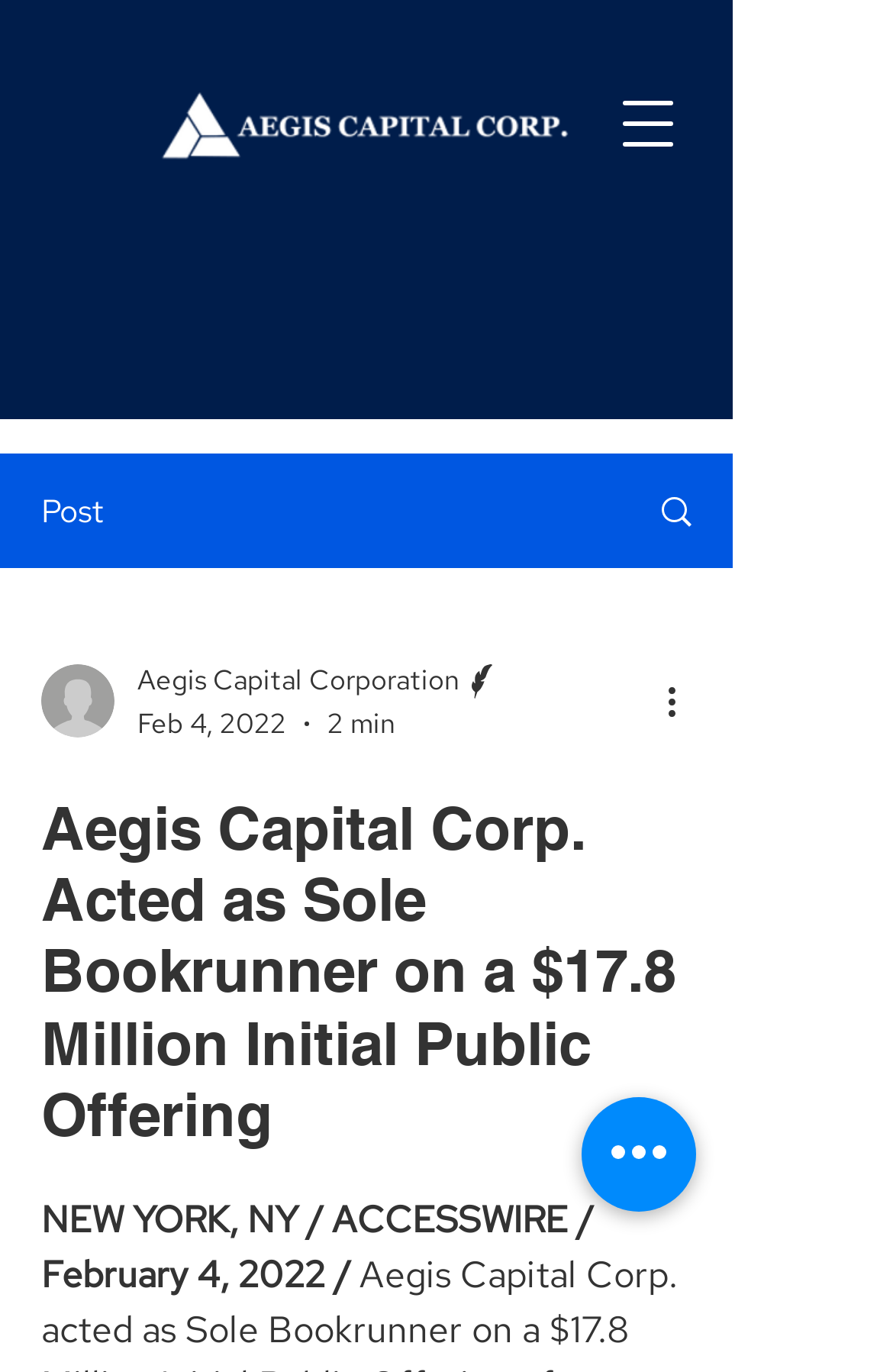Please identify the webpage's heading and generate its text content.

Aegis Capital Corp. Acted as Sole Bookrunner on a $17.8 Million Initial Public Offering